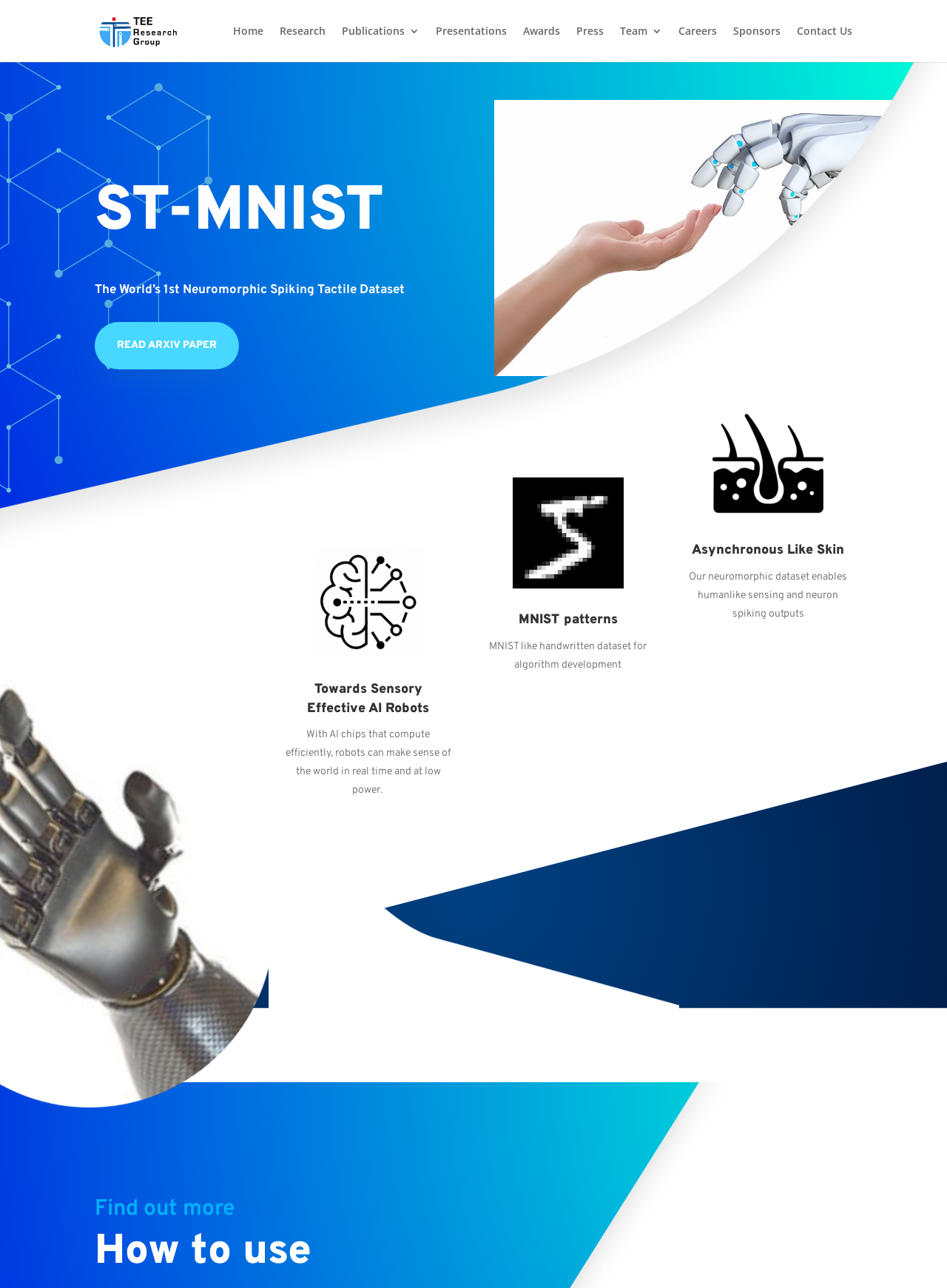Give the bounding box coordinates for this UI element: "Contact Us". The coordinates should be four float numbers between 0 and 1, arranged as [left, top, right, bottom].

[0.841, 0.02, 0.9, 0.048]